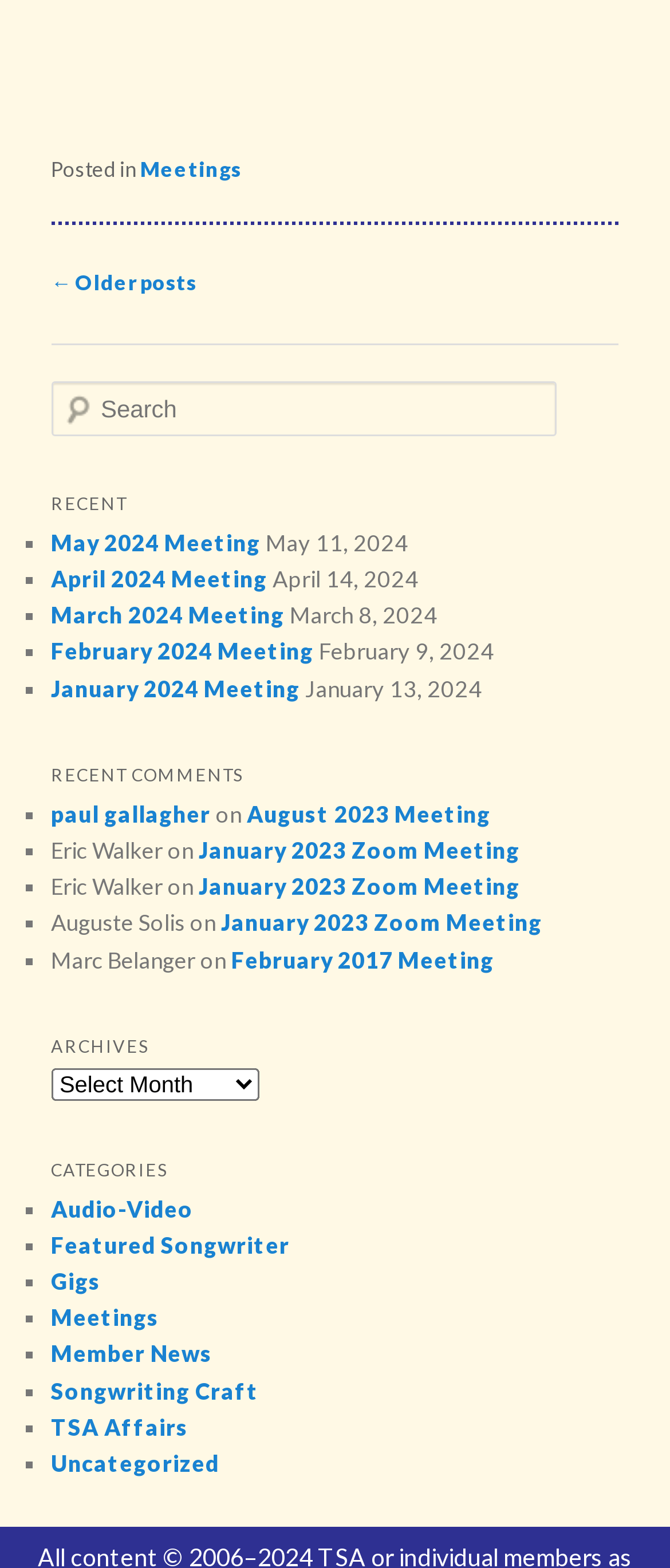Given the element description parent_node: Milo, Shiba Inu, specify the bounding box coordinates of the corresponding UI element in the format (top-left x, top-left y, bottom-right x, bottom-right y). All values must be between 0 and 1.

None